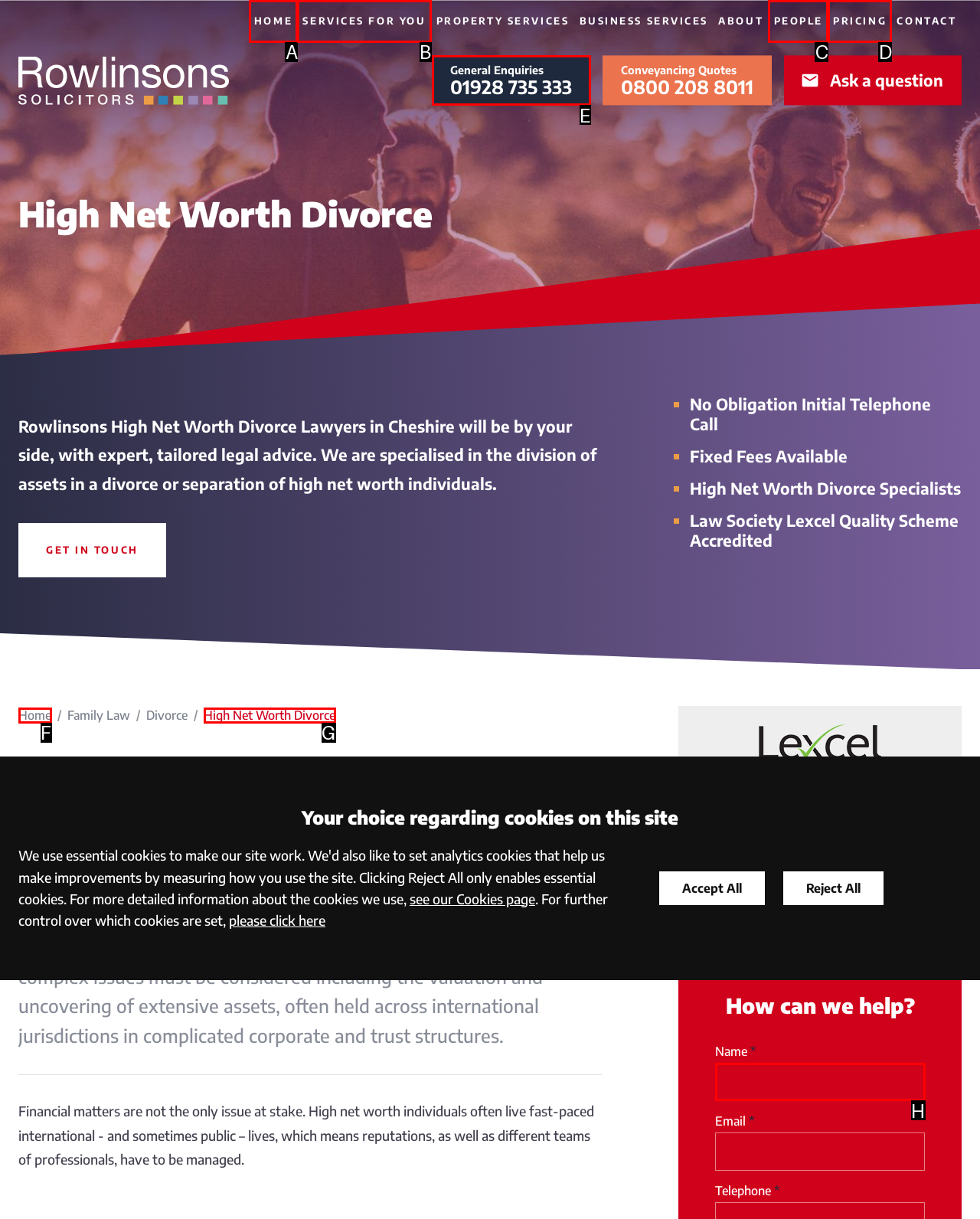Show which HTML element I need to click to perform this task: Enter your name Answer with the letter of the correct choice.

H